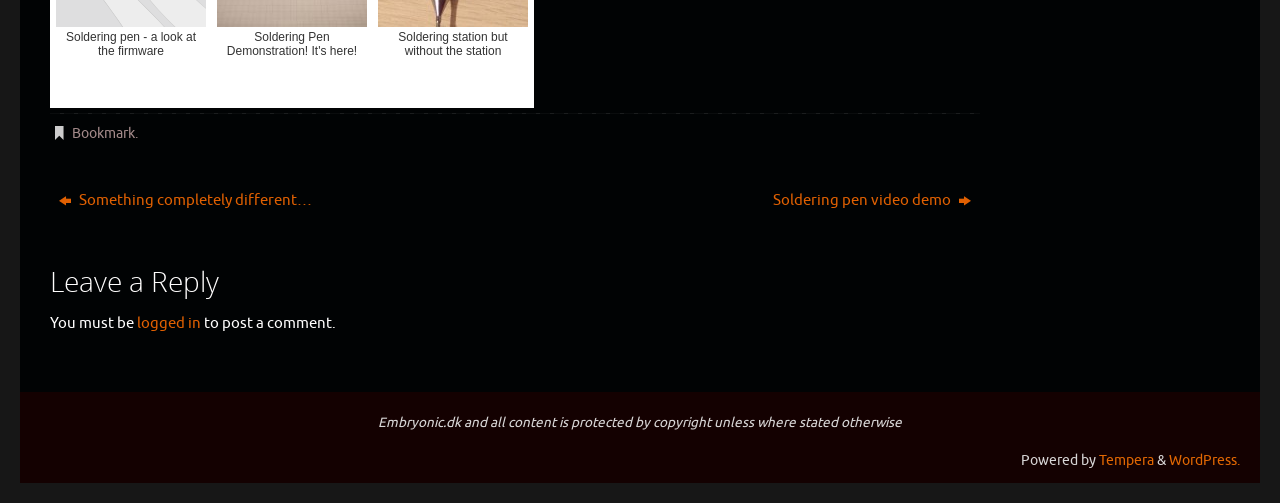Given the webpage screenshot, identify the bounding box of the UI element that matches this description: "Soldering pen video demo".

[0.424, 0.364, 0.766, 0.434]